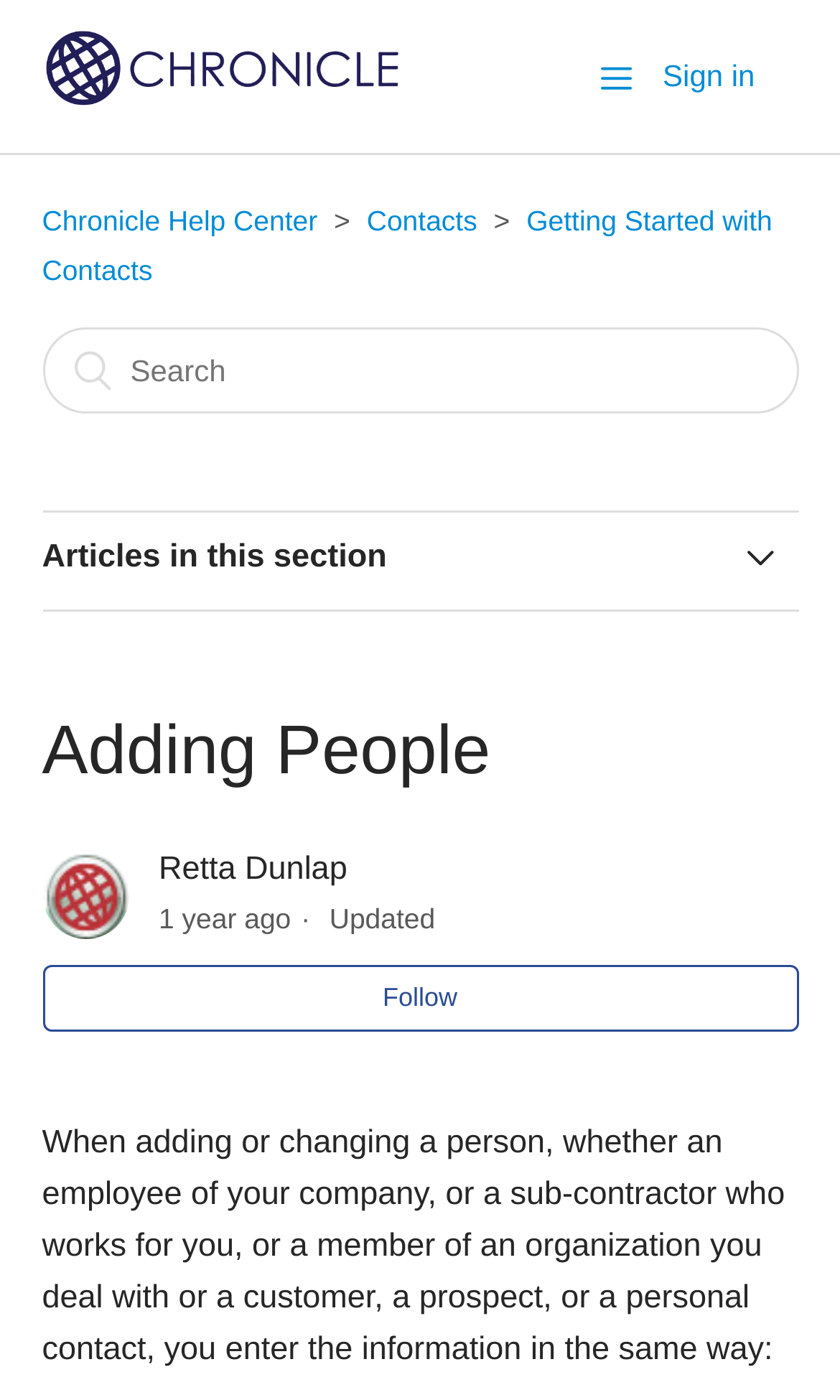For the element described, predict the bounding box coordinates as (top-left x, top-left y, bottom-right x, bottom-right y). All values should be between 0 and 1. Element description: VIDEO Adding People (3:39)

[0.05, 0.52, 0.95, 0.585]